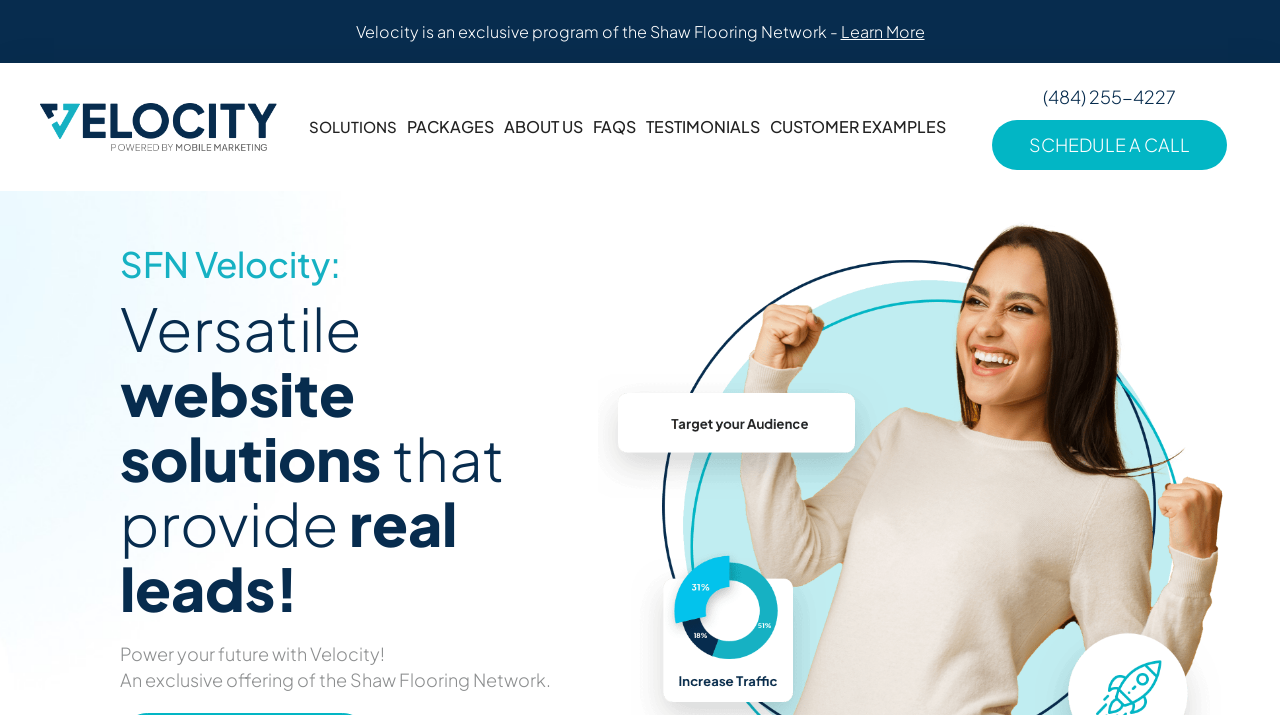Indicate the bounding box coordinates of the clickable region to achieve the following instruction: "Click Learn More."

[0.657, 0.029, 0.722, 0.059]